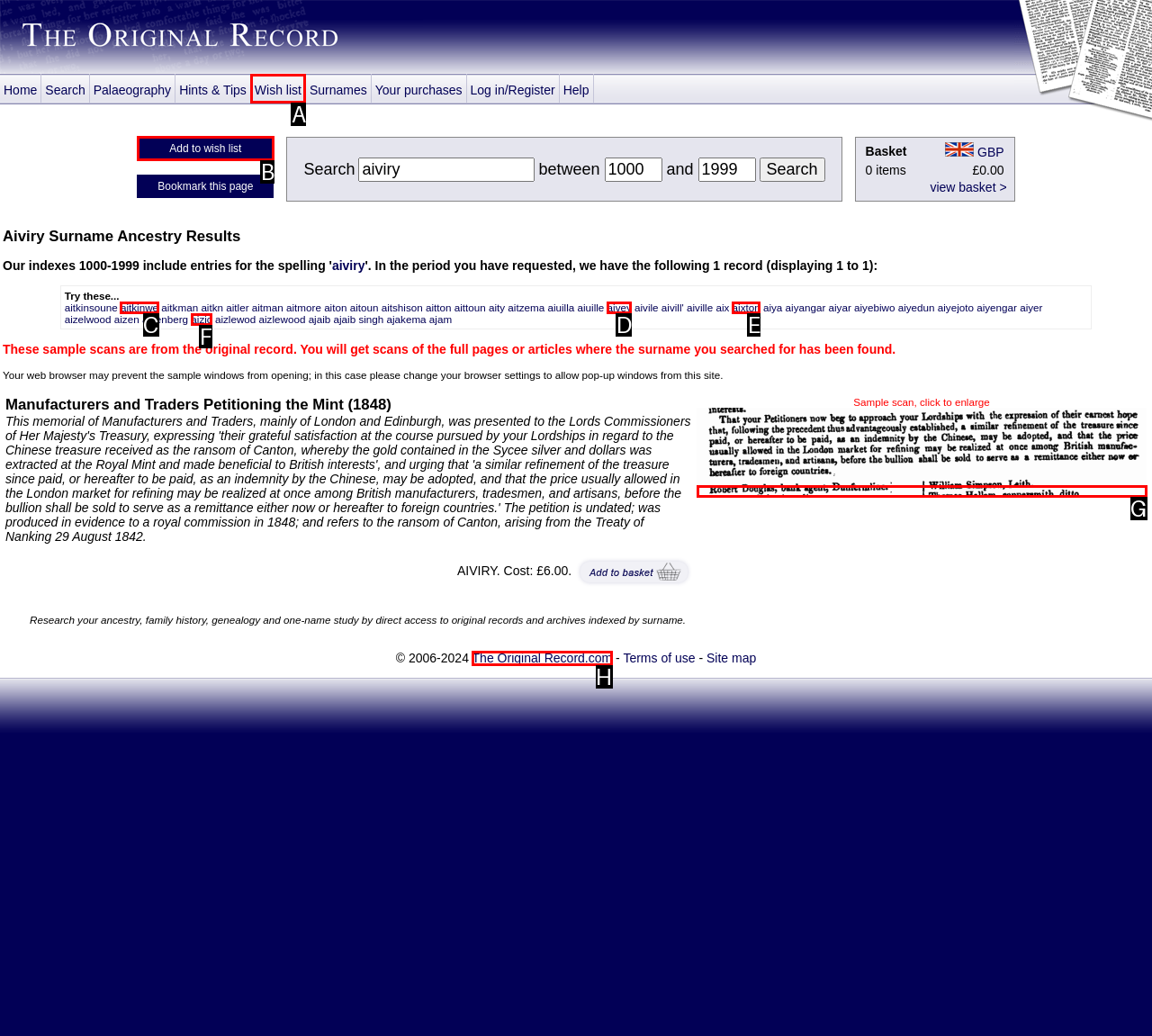Determine the appropriate lettered choice for the task: Add to wish list. Reply with the correct letter.

B